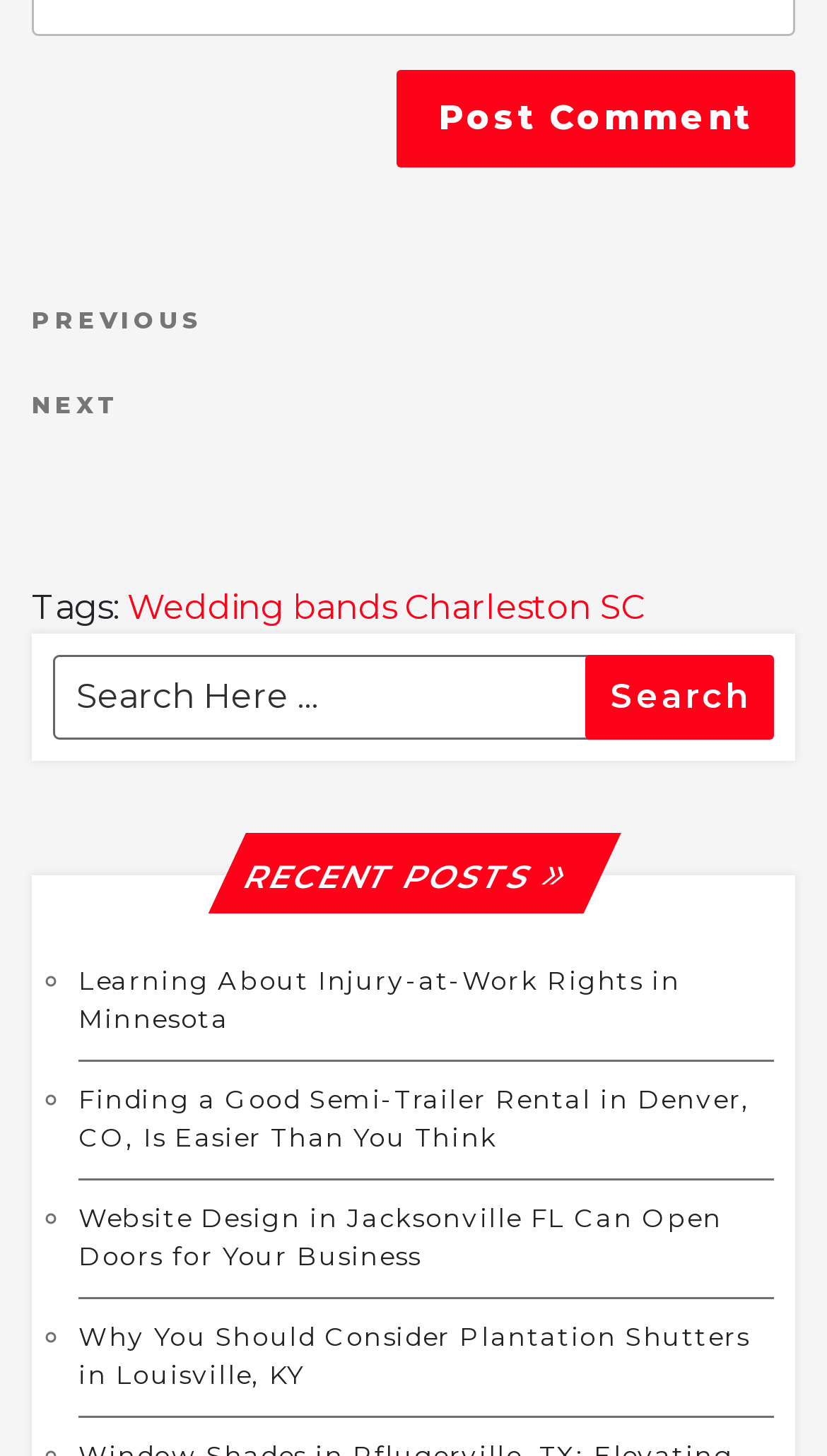Using floating point numbers between 0 and 1, provide the bounding box coordinates in the format (top-left x, top-left y, bottom-right x, bottom-right y). Locate the UI element described here: Search

[0.708, 0.45, 0.936, 0.508]